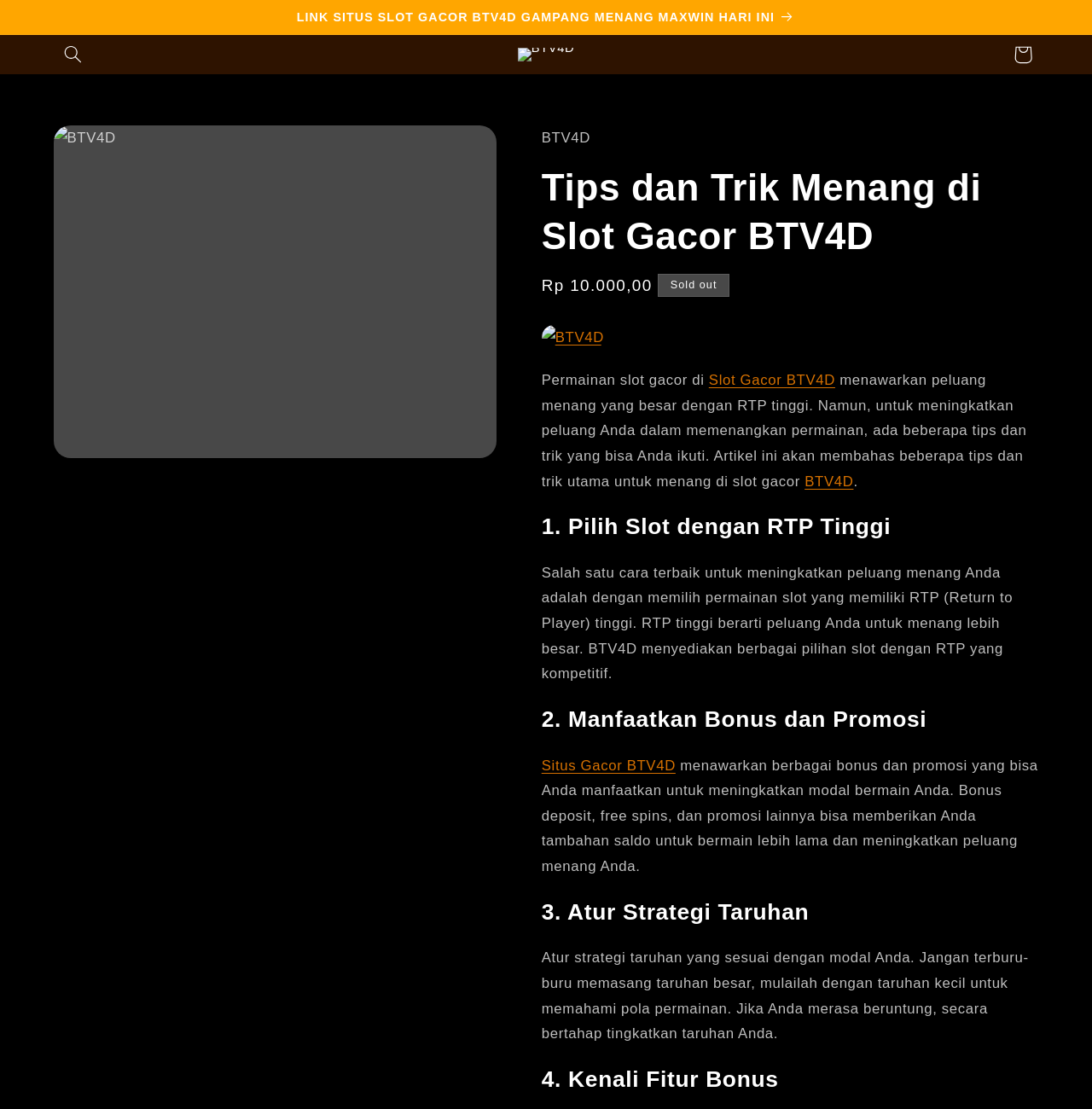Generate the text of the webpage's primary heading.

Tips dan Trik Menang di Slot Gacor BTV4D